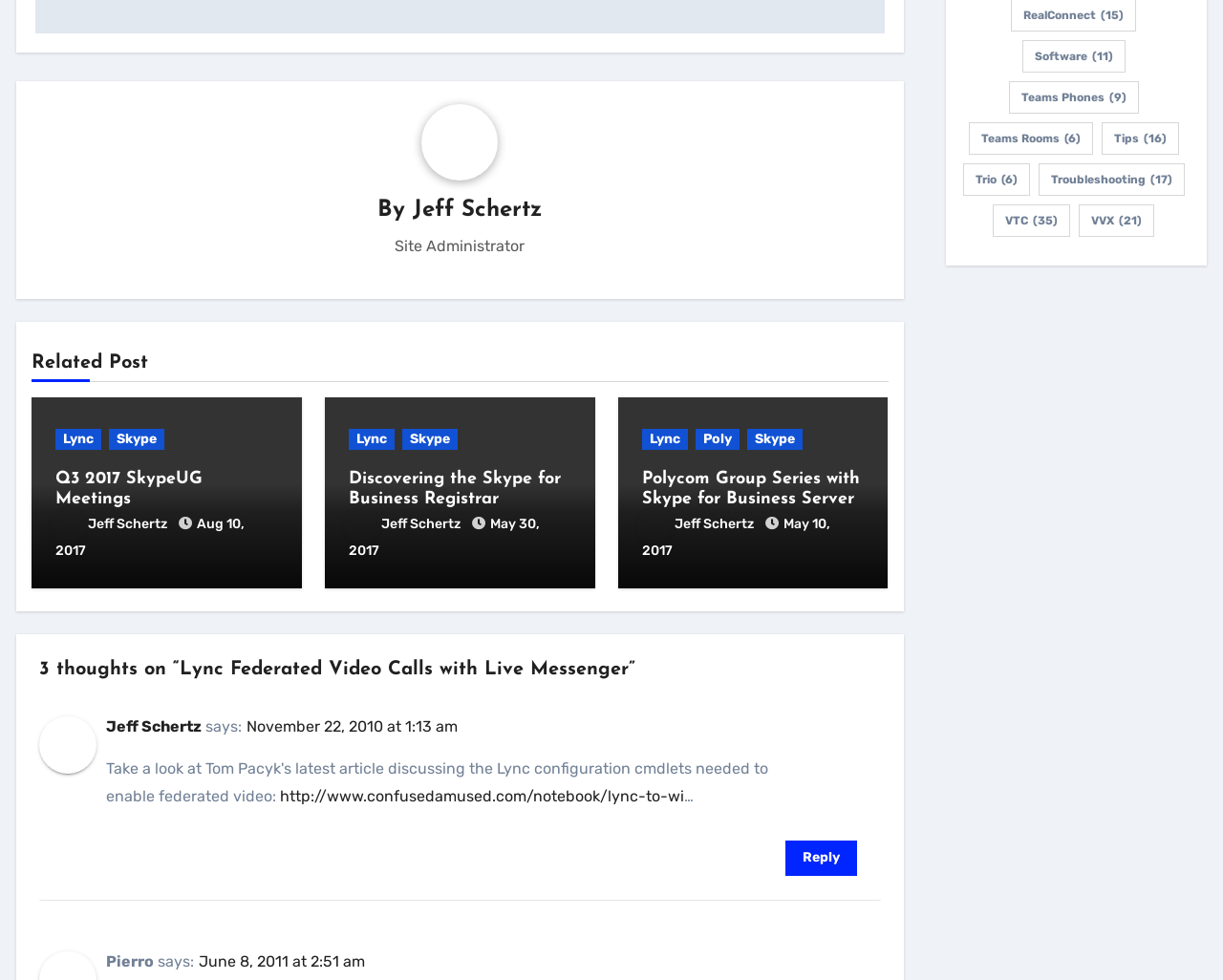Locate the bounding box coordinates of the area where you should click to accomplish the instruction: "Click on the link to view Q3 2017 SkypeUG Meetings".

[0.045, 0.478, 0.227, 0.52]